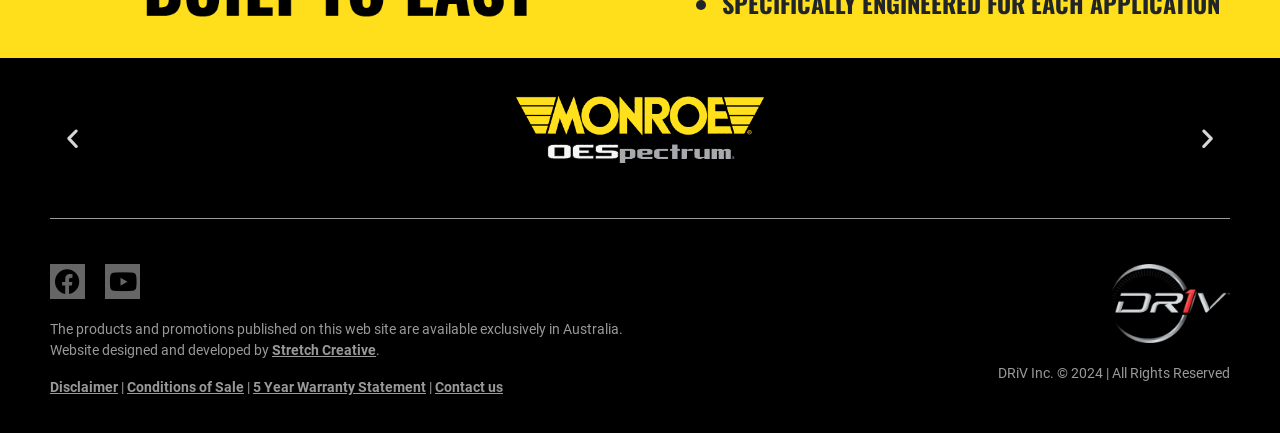Please locate the bounding box coordinates of the element that needs to be clicked to achieve the following instruction: "Go to Facebook page". The coordinates should be four float numbers between 0 and 1, i.e., [left, top, right, bottom].

[0.039, 0.611, 0.066, 0.691]